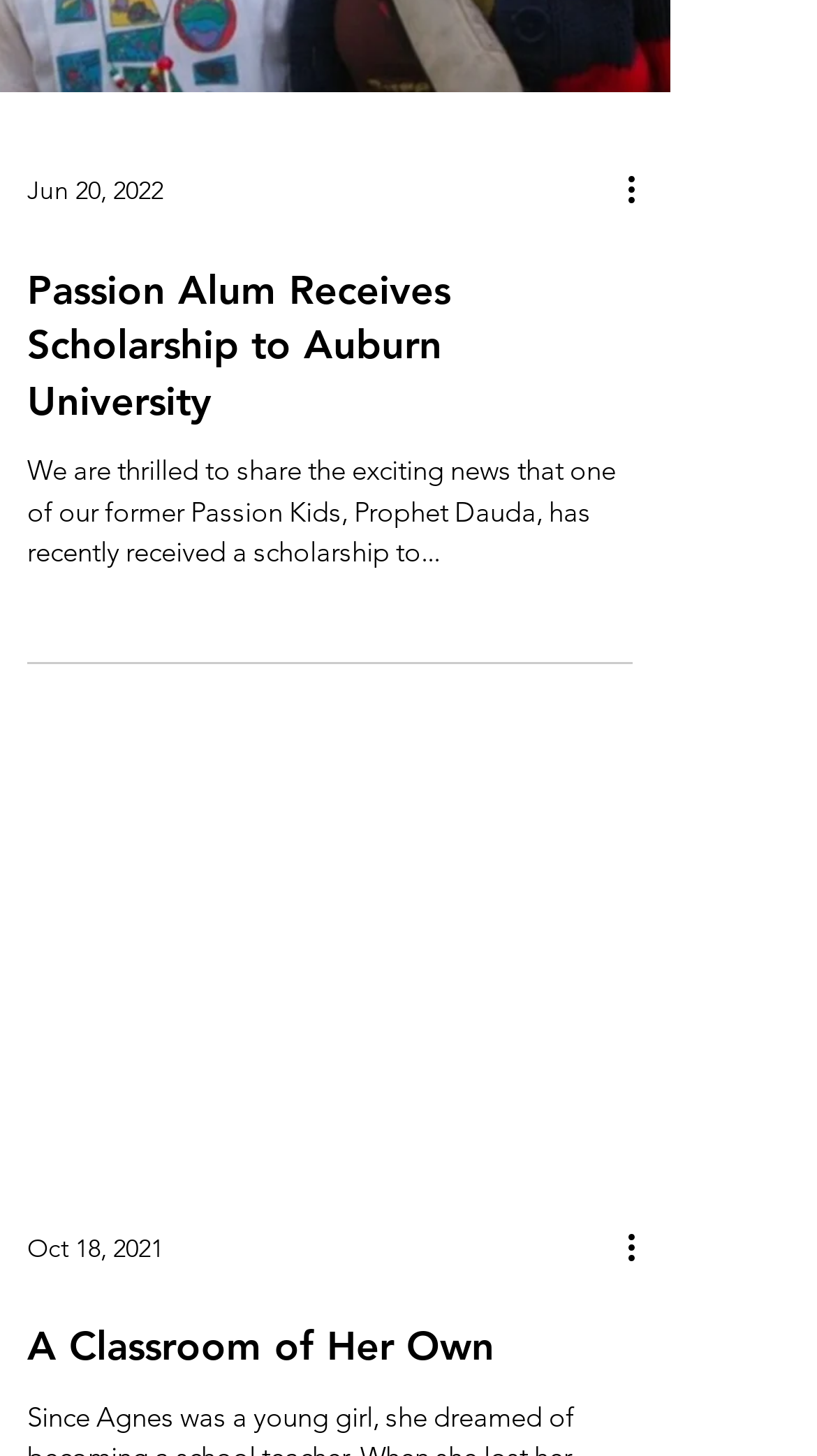What is the topic of the second news article?
From the screenshot, provide a brief answer in one word or phrase.

A Classroom of Her Own